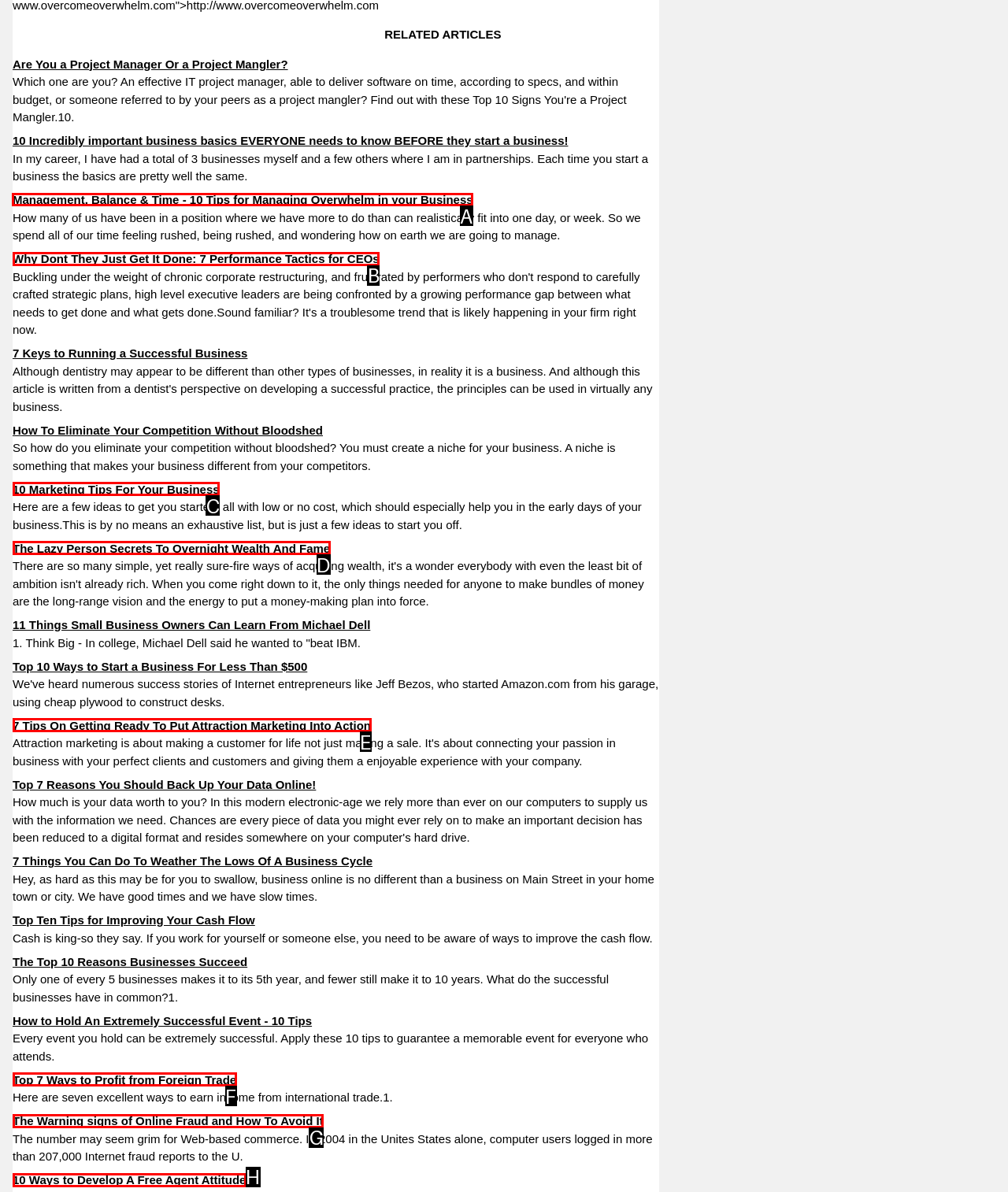Choose the letter that corresponds to the correct button to accomplish the task: Open 'Management, Balance & Time - 10 Tips for Managing Overwhelm in your Business'
Reply with the letter of the correct selection only.

A